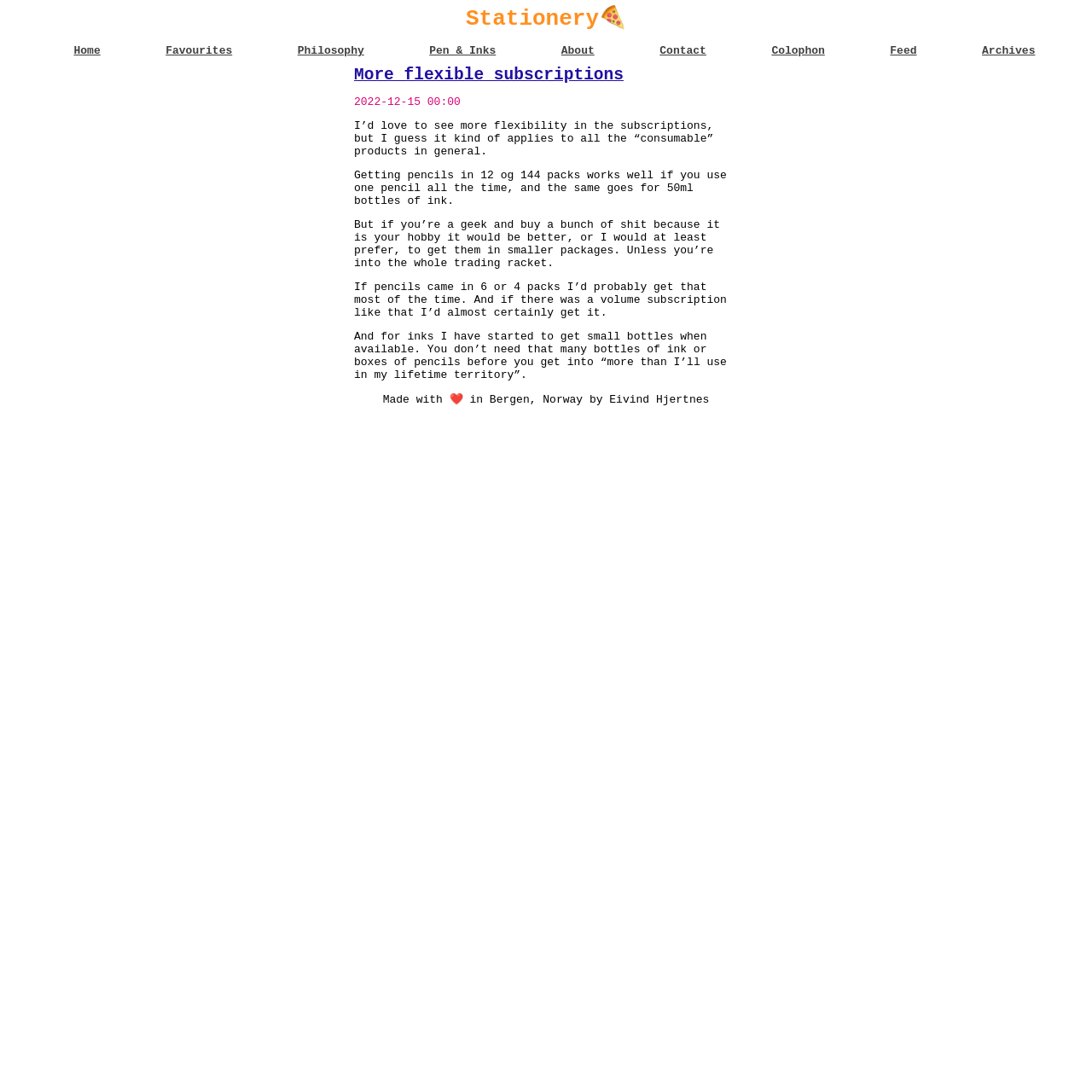Where is the author located?
Could you please answer the question thoroughly and with as much detail as possible?

The author's location is mentioned at the bottom of the page, stating that the website was made with love in Bergen, Norway by Eivind Hjertnes.